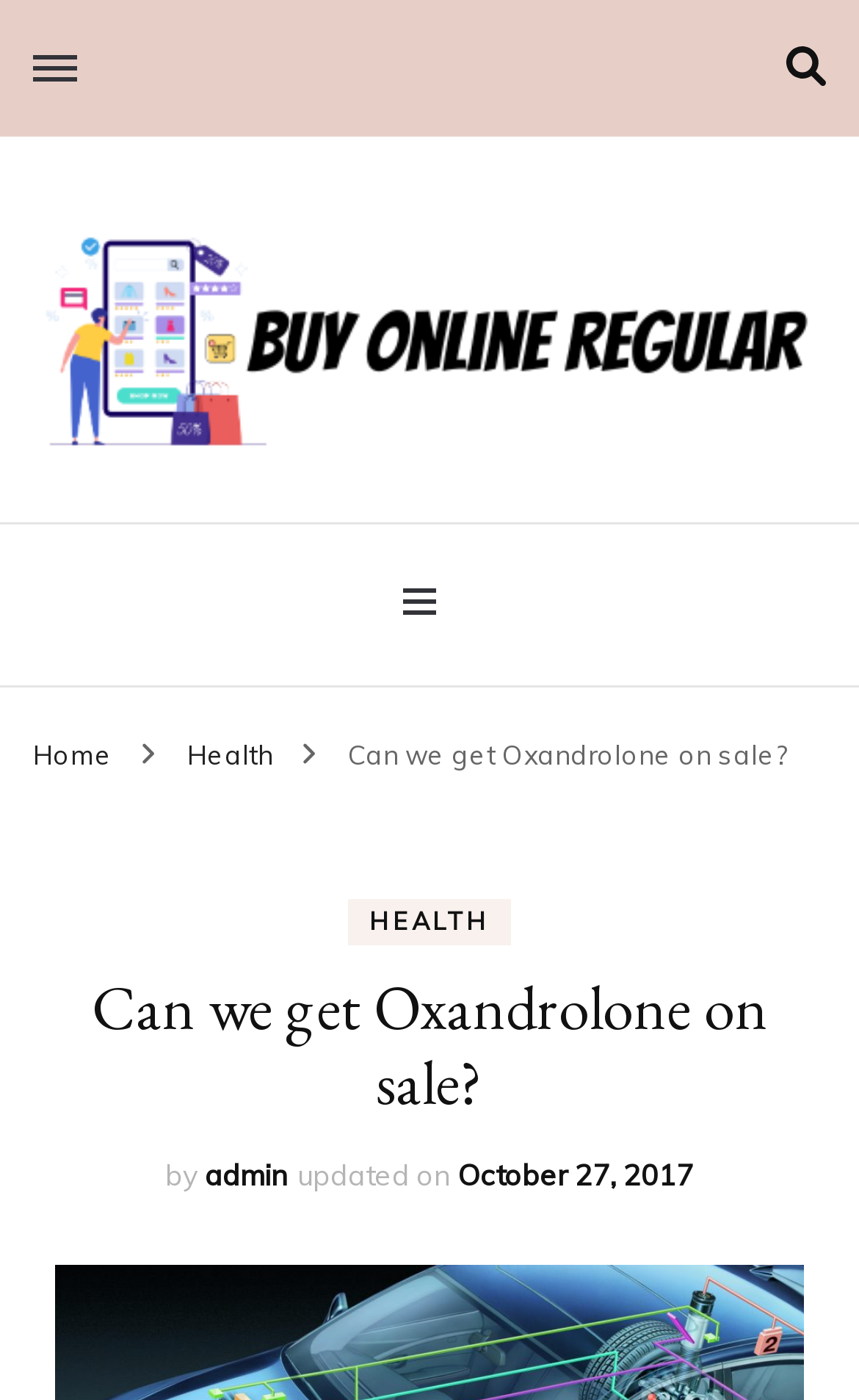Please specify the bounding box coordinates for the clickable region that will help you carry out the instruction: "View the admin profile".

[0.238, 0.826, 0.336, 0.852]